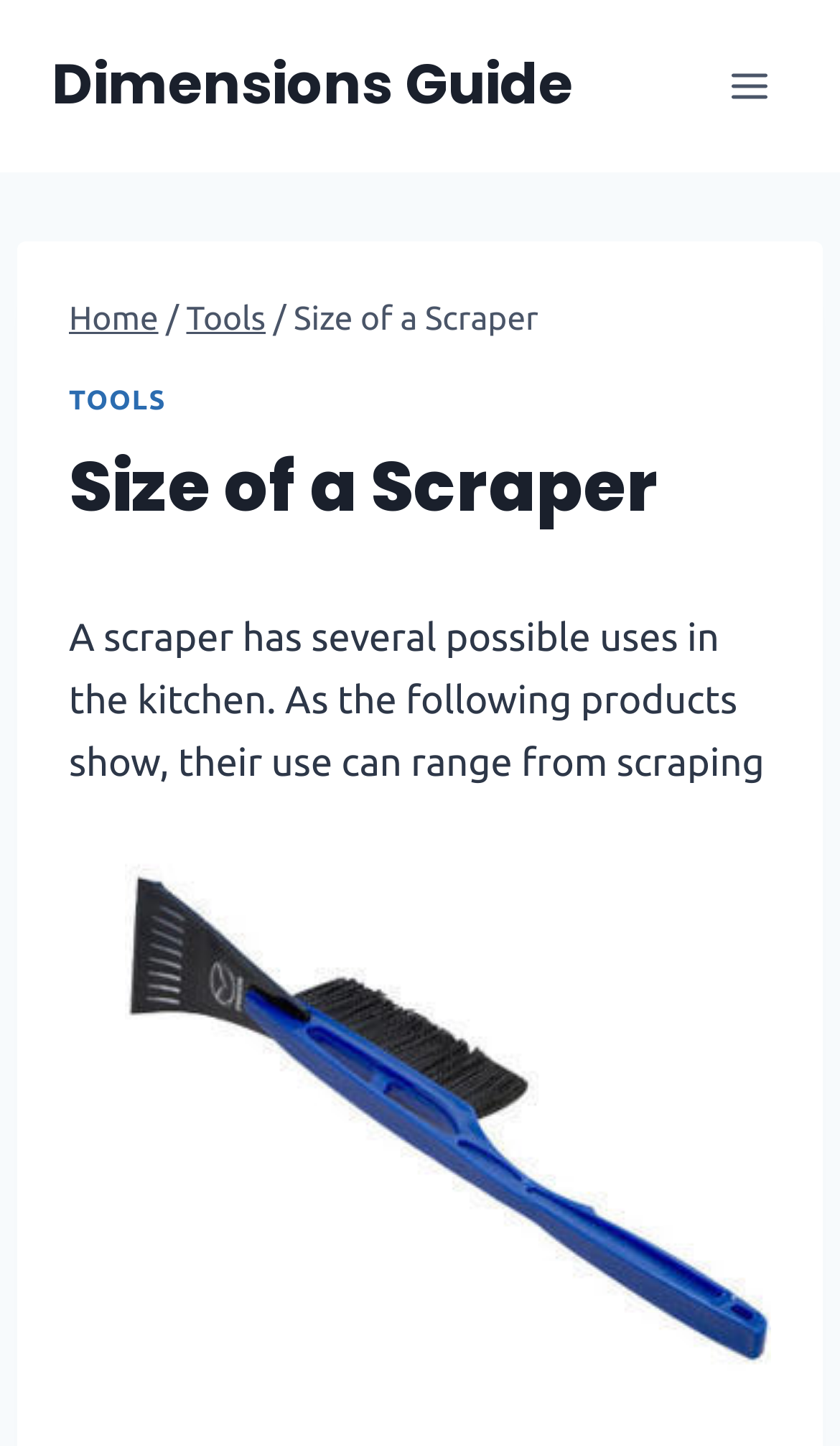Is the menu expanded? Refer to the image and provide a one-word or short phrase answer.

No